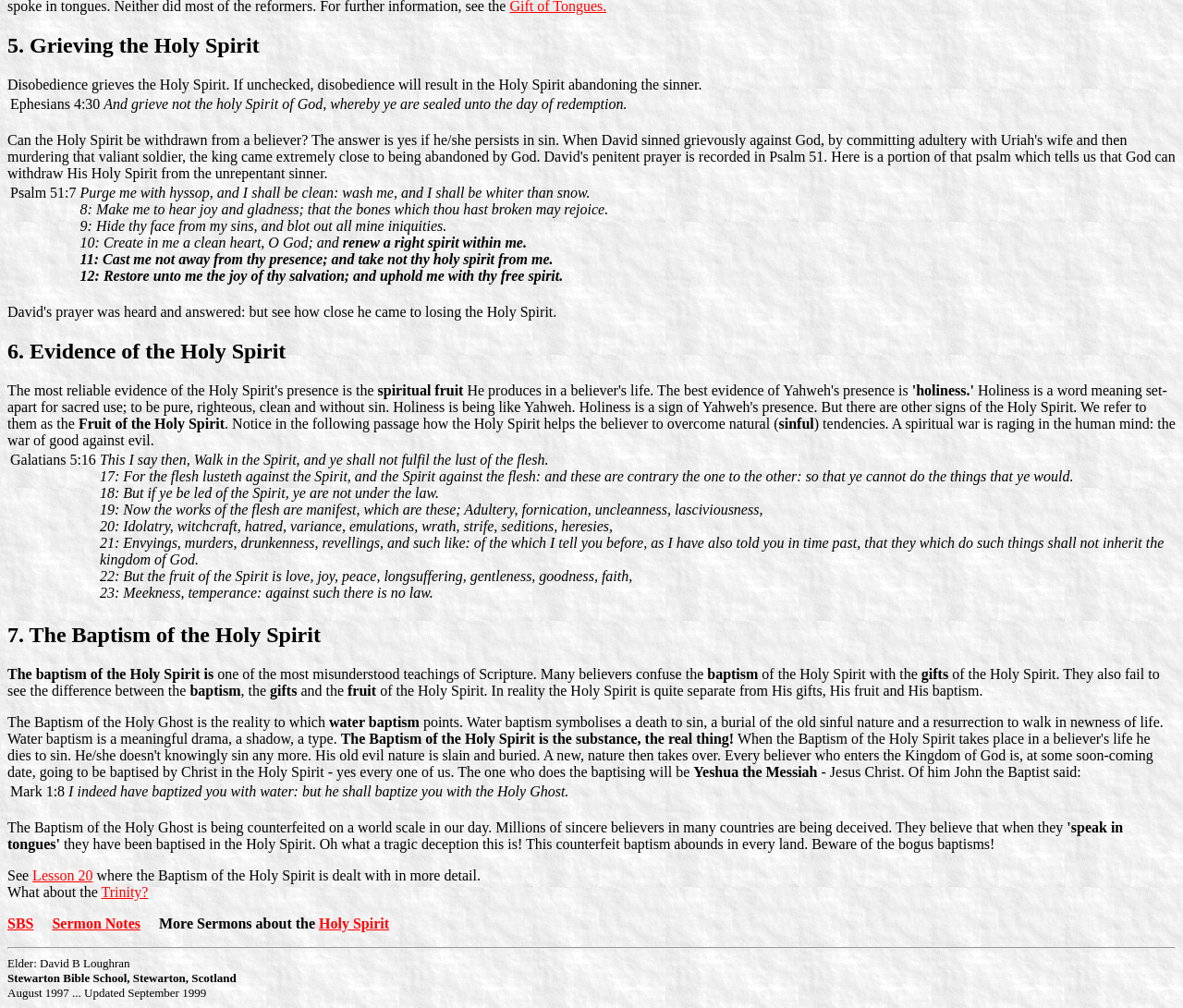Use a single word or phrase to answer the question:
What is grieving the Holy Spirit?

Disobedience